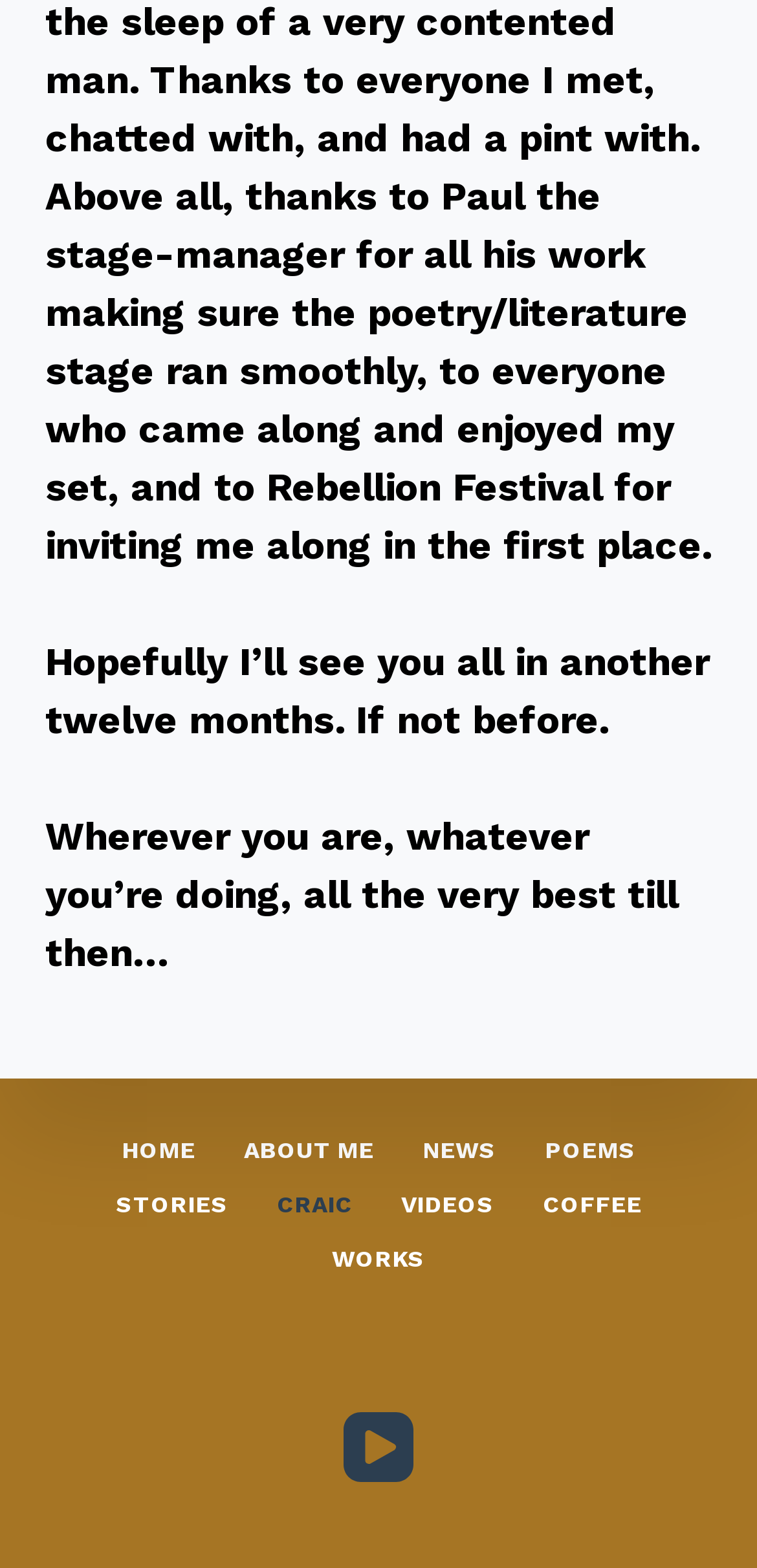Identify the coordinates of the bounding box for the element described below: "News". Return the coordinates as four float numbers between 0 and 1: [left, top, right, bottom].

[0.526, 0.725, 0.687, 0.744]